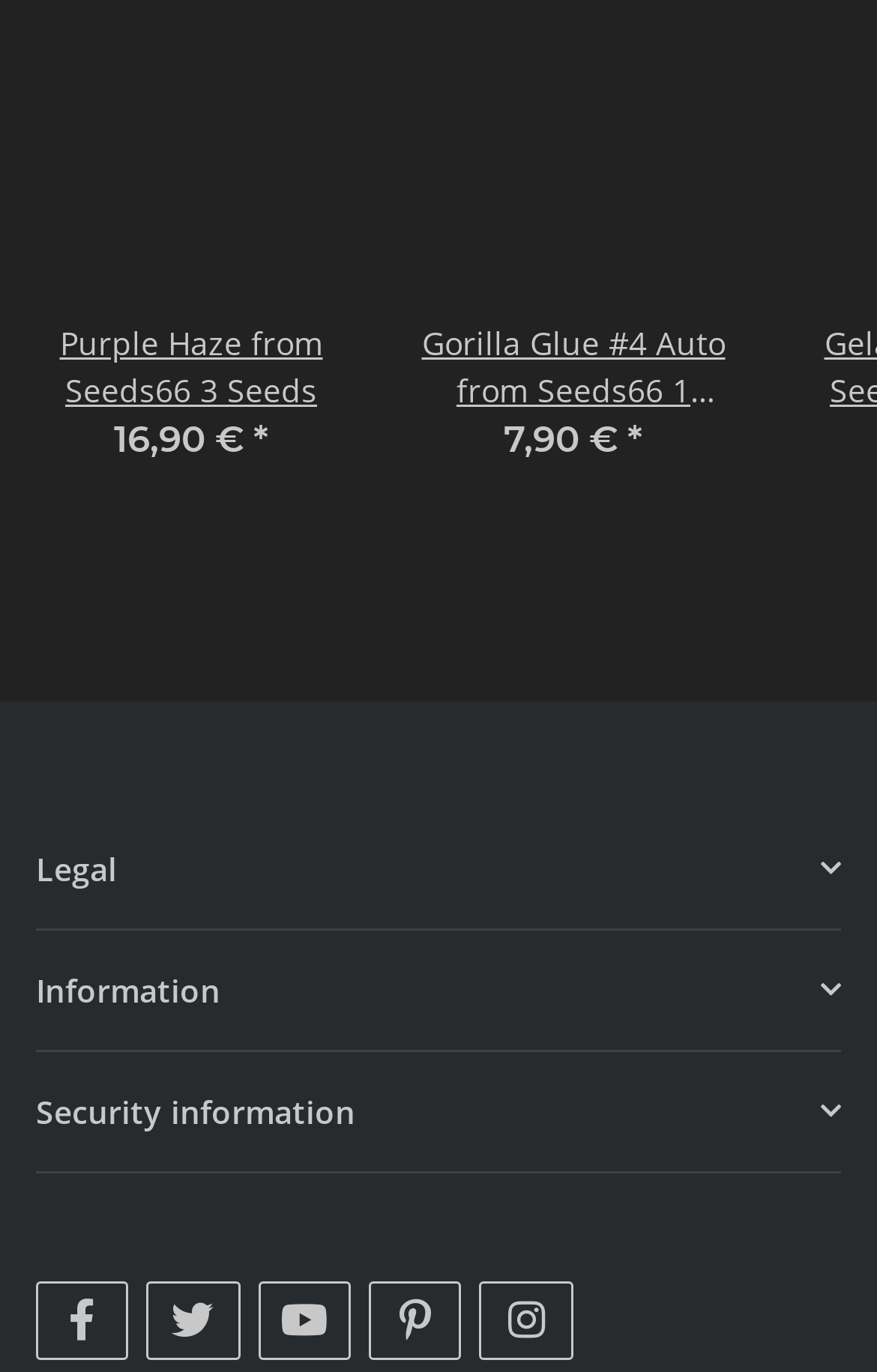What is the price of Purple Haze from Seeds66?
Please answer using one word or phrase, based on the screenshot.

16,90 €